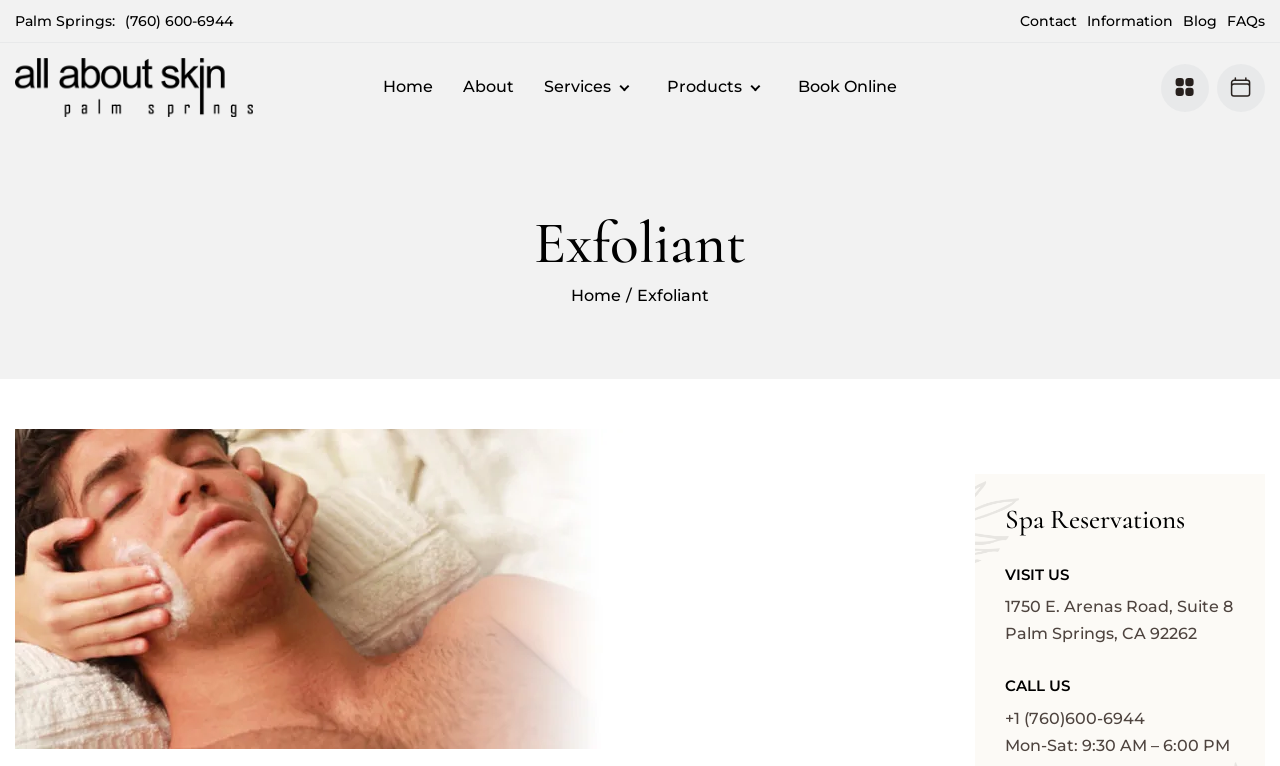Please specify the coordinates of the bounding box for the element that should be clicked to carry out this instruction: "Open the image in full screen". The coordinates must be four float numbers between 0 and 1, formatted as [left, top, right, bottom].

None